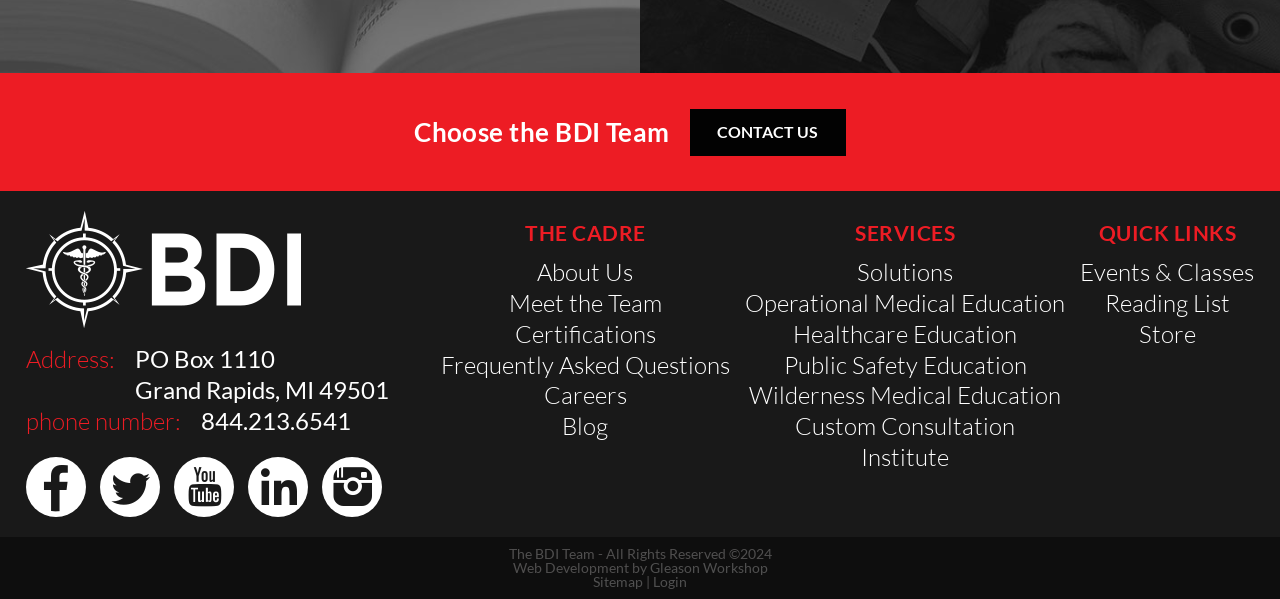What is the copyright year of the website?
Using the image provided, answer with just one word or phrase.

2024